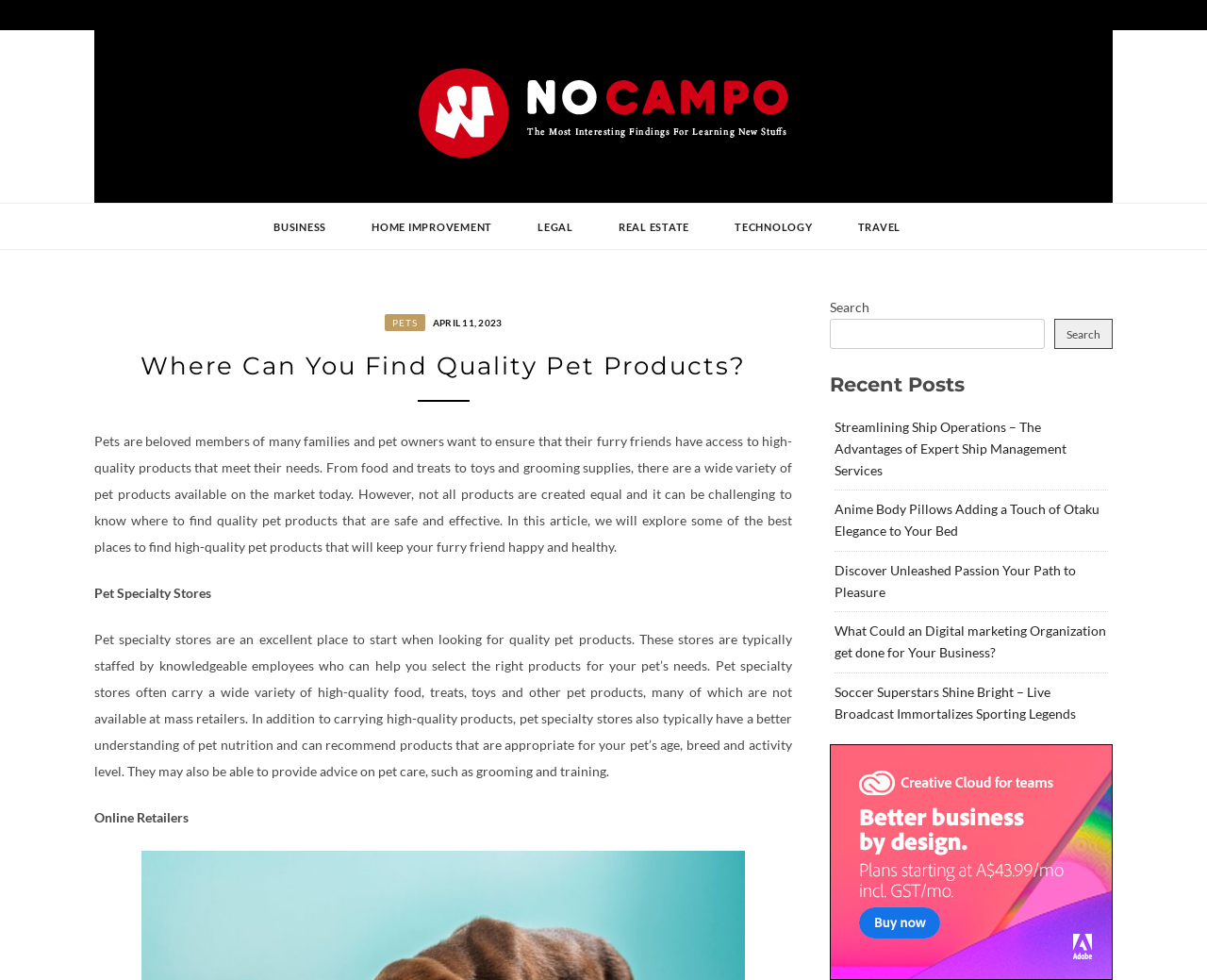Reply to the question with a single word or phrase:
What is the purpose of the search box?

To search the website